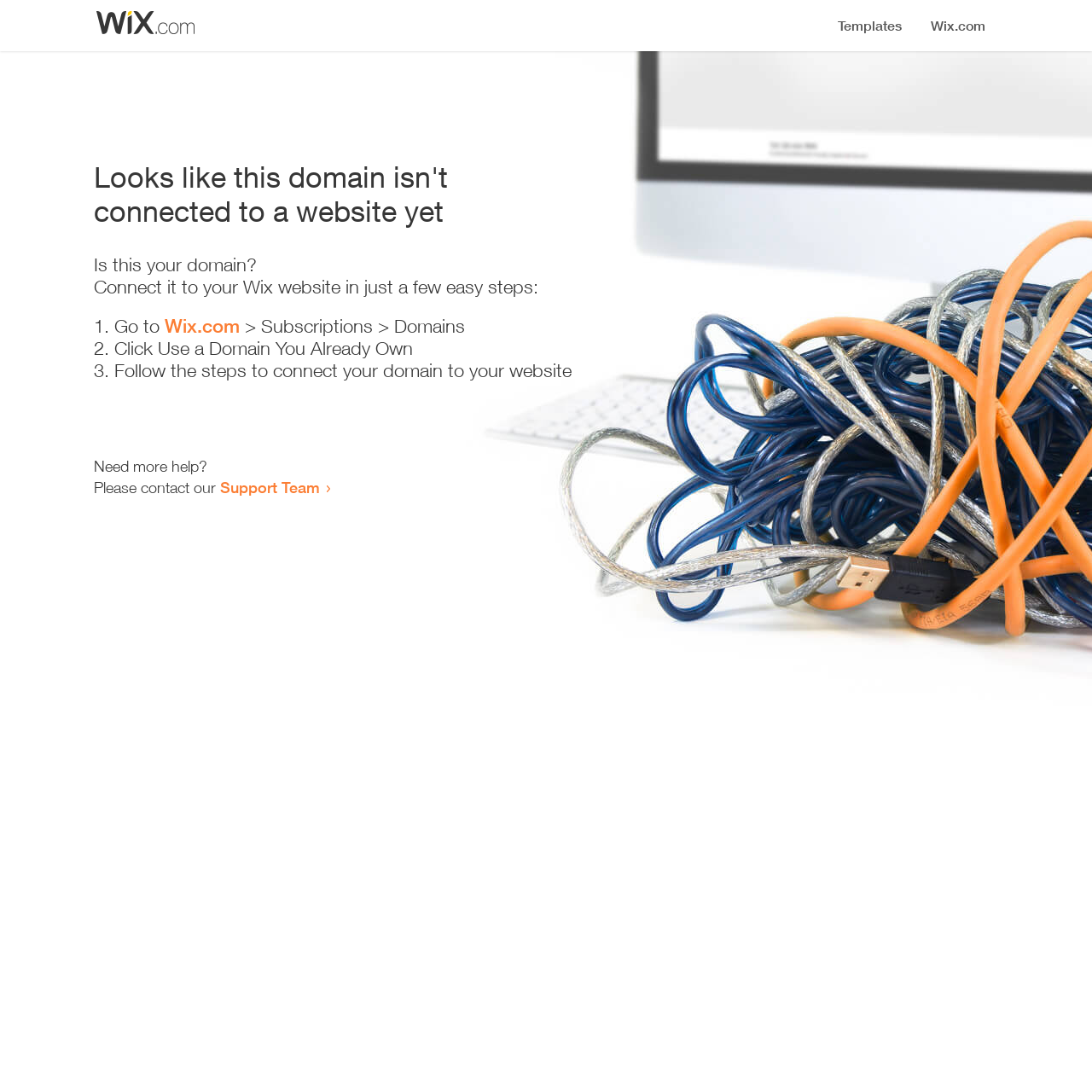What is the current status of the domain?
Please describe in detail the information shown in the image to answer the question.

Based on the heading 'Looks like this domain isn't connected to a website yet', it is clear that the domain is not currently connected to a website.